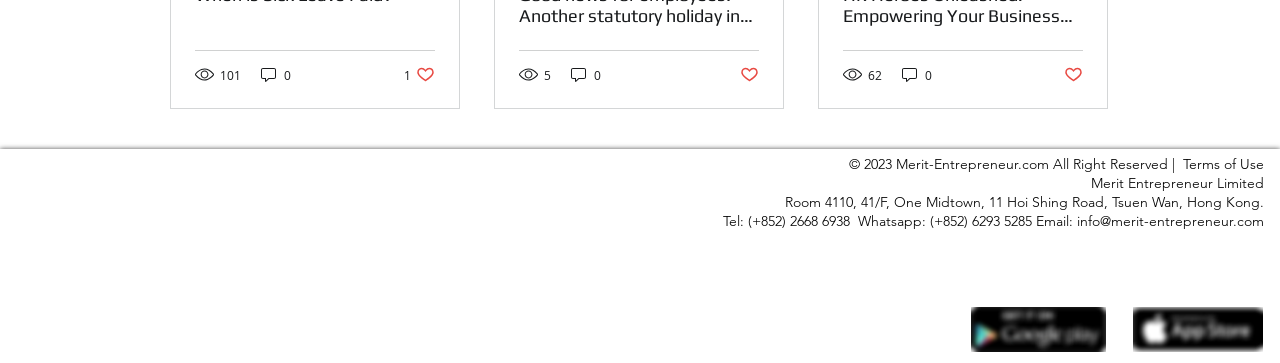Answer the question with a brief word or phrase:
What is the format of the phone number mentioned in the footer?

(+852) 2668 6938